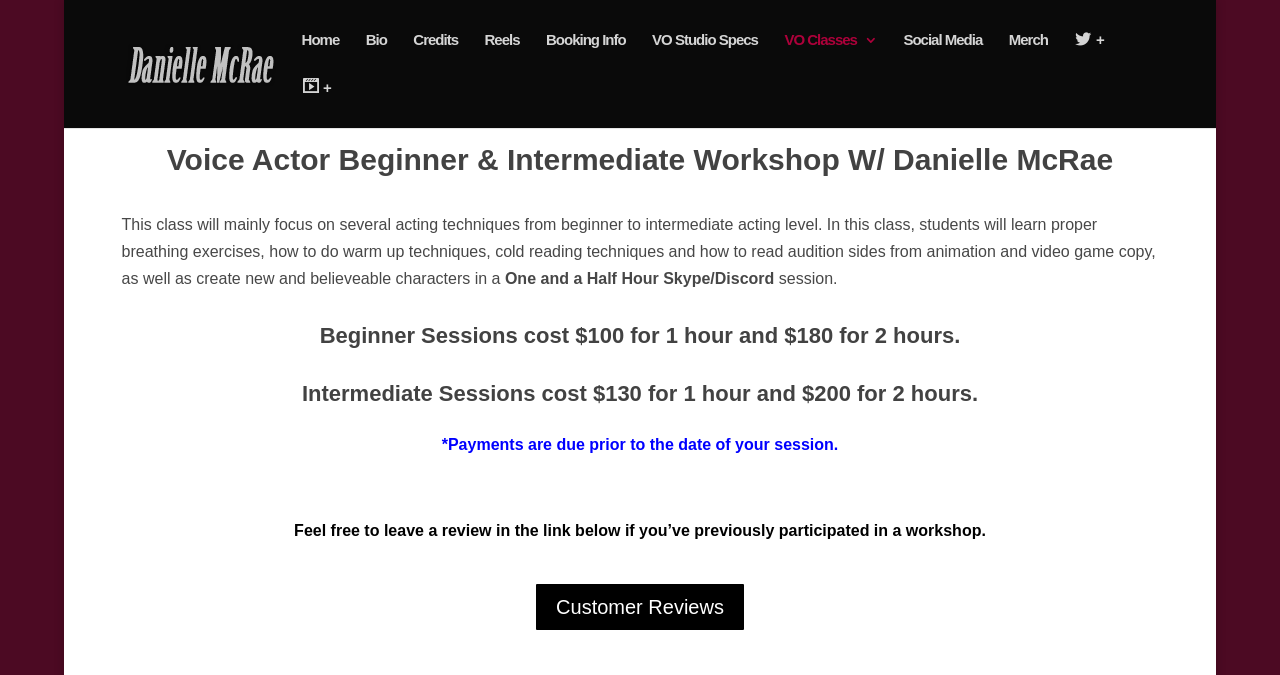Determine the bounding box coordinates of the region I should click to achieve the following instruction: "Click on the 'Home' link". Ensure the bounding box coordinates are four float numbers between 0 and 1, i.e., [left, top, right, bottom].

[0.236, 0.049, 0.265, 0.119]